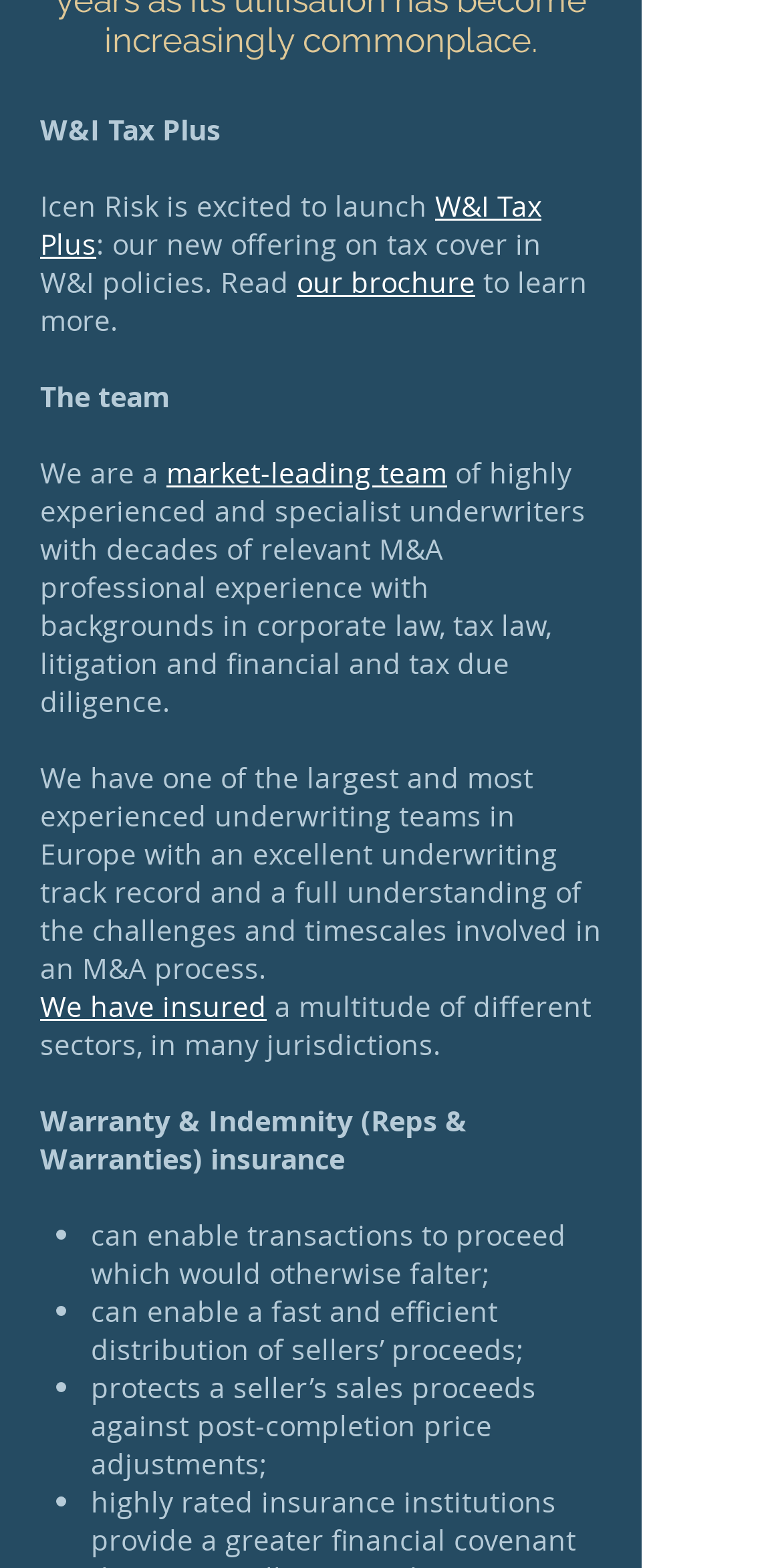Identify the bounding box for the element characterized by the following description: "market-leading team".

[0.213, 0.289, 0.572, 0.313]